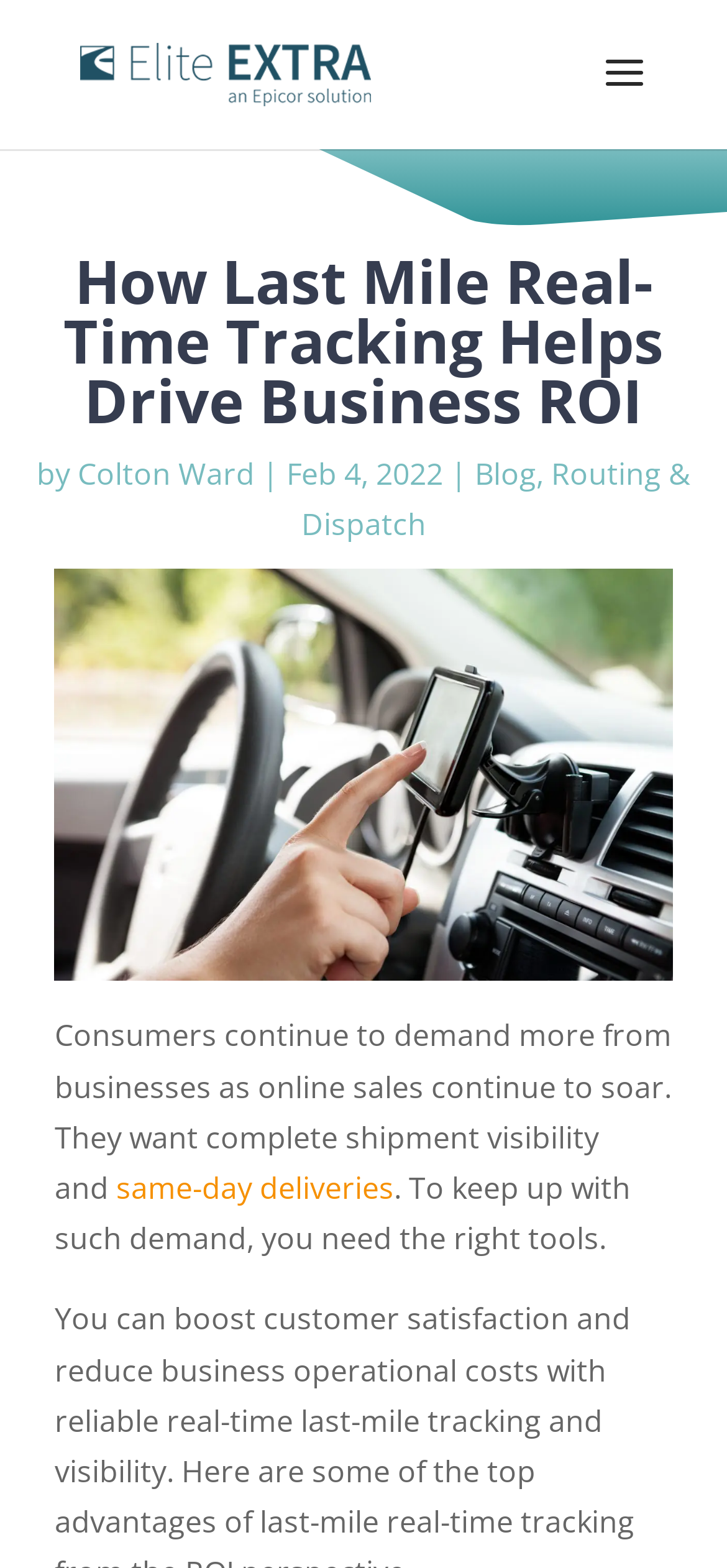Please respond to the question with a concise word or phrase:
Who is the author of the blog post?

Colton Ward